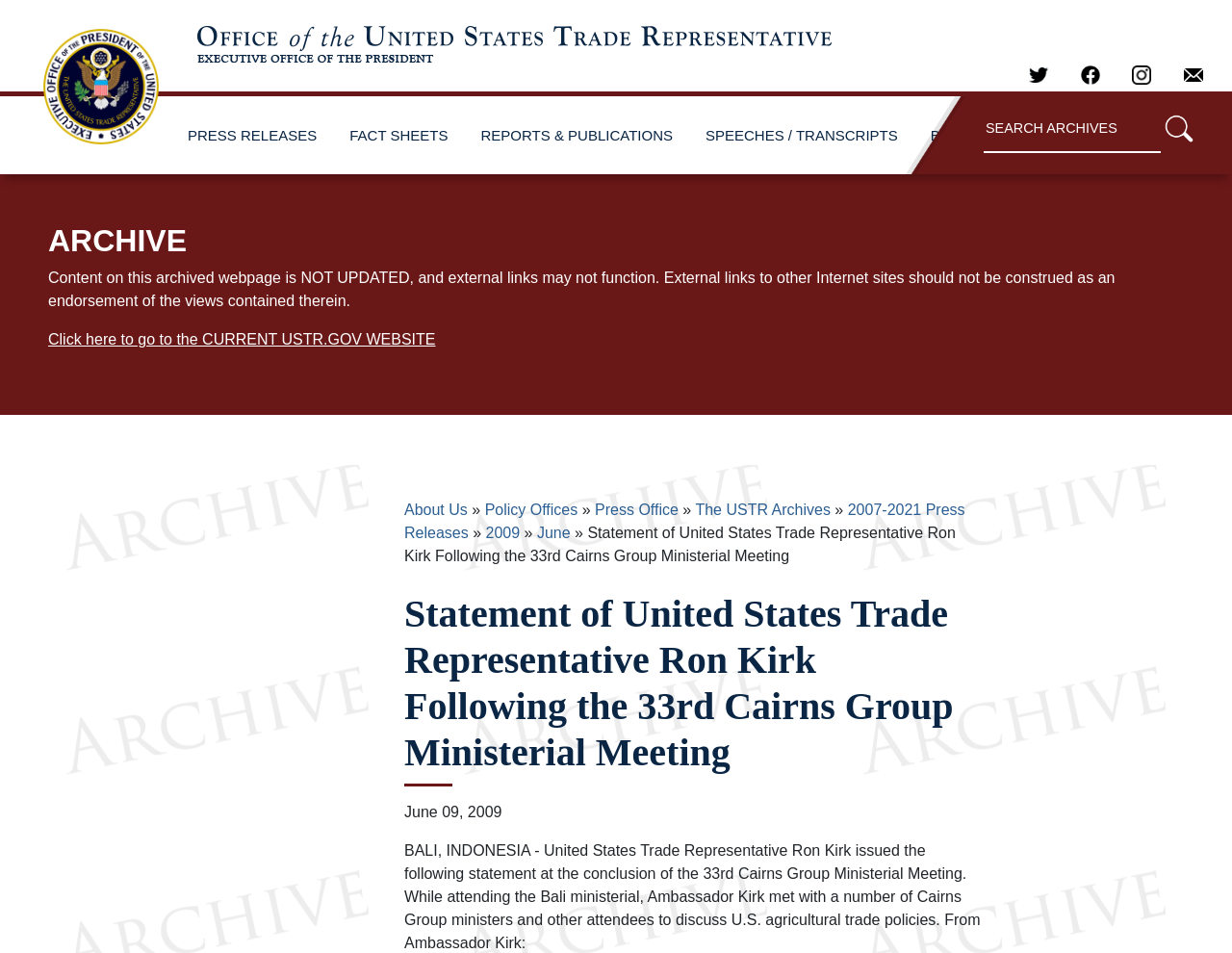Bounding box coordinates should be in the format (top-left x, top-left y, bottom-right x, bottom-right y) and all values should be floating point numbers between 0 and 1. Determine the bounding box coordinate for the UI element described as: 2007-2021 Press Releases

[0.328, 0.526, 0.783, 0.567]